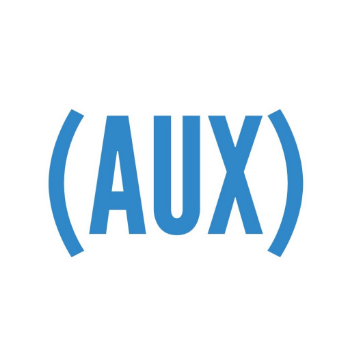Provide a short answer to the following question with just one word or phrase: What is emphasized by the use of parentheses?

importance of AUX